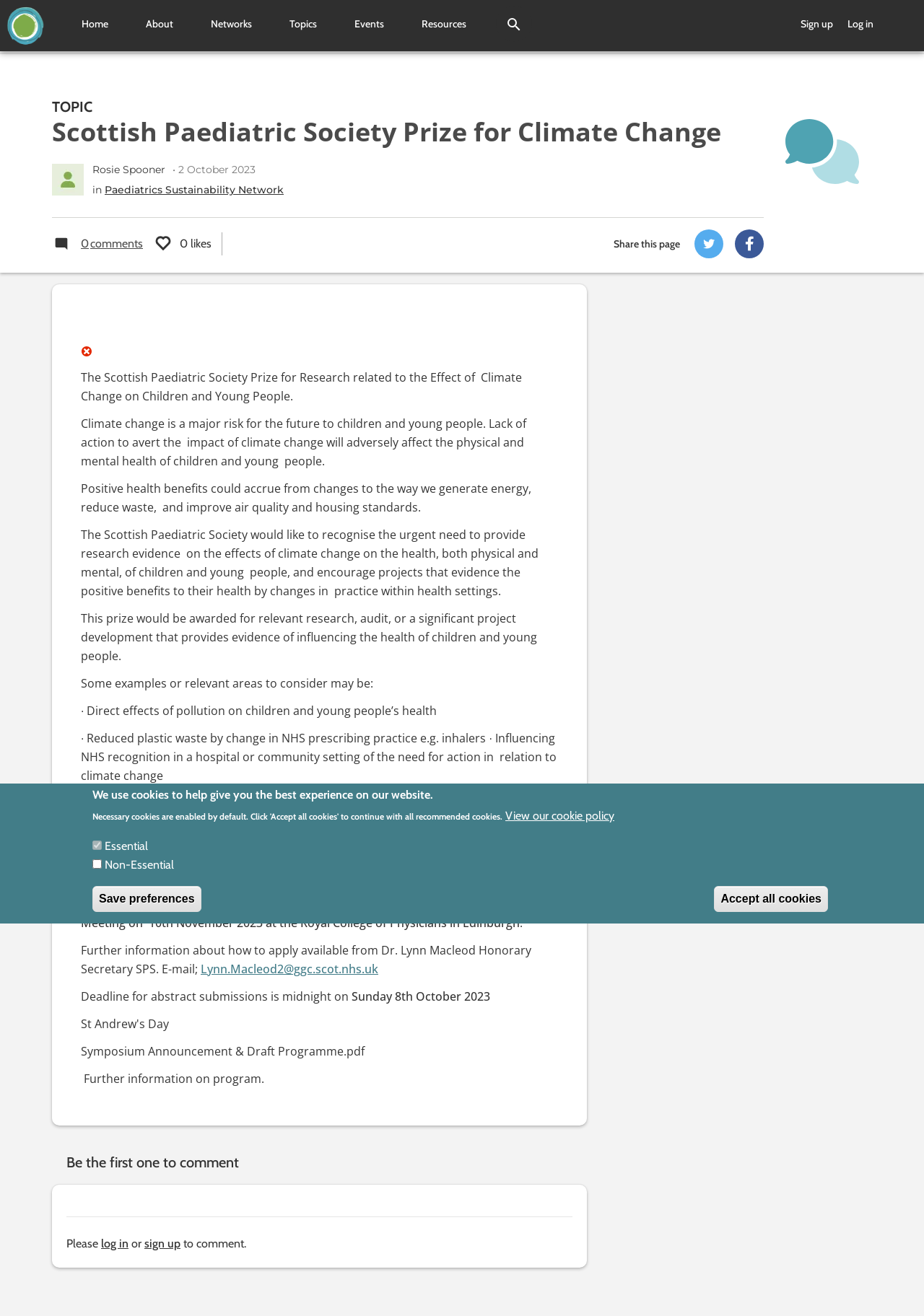Please determine the bounding box coordinates for the UI element described here. Use the format (top-left x, top-left y, bottom-right x, bottom-right y) with values bounded between 0 and 1: Lynn.Macleod2@ggc.scot.nhs.uk

[0.217, 0.73, 0.409, 0.742]